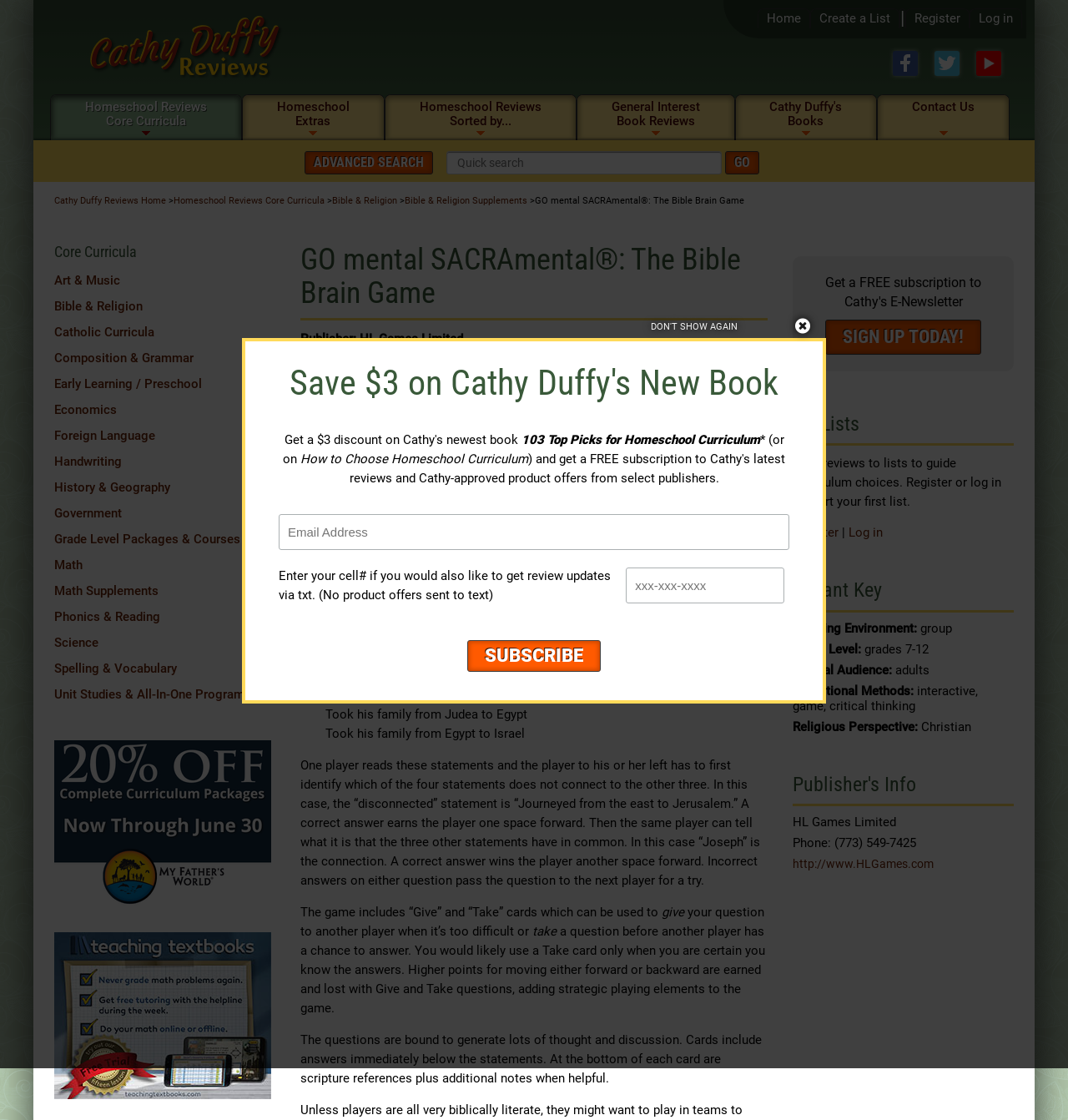What is the format of the questions in the game?
Please respond to the question with a detailed and informative answer.

The questions in the game are in a format where there are four statements on a card, and the player has to identify which of the four statements does not connect to the other three, and then explain what the three other statements have in common.